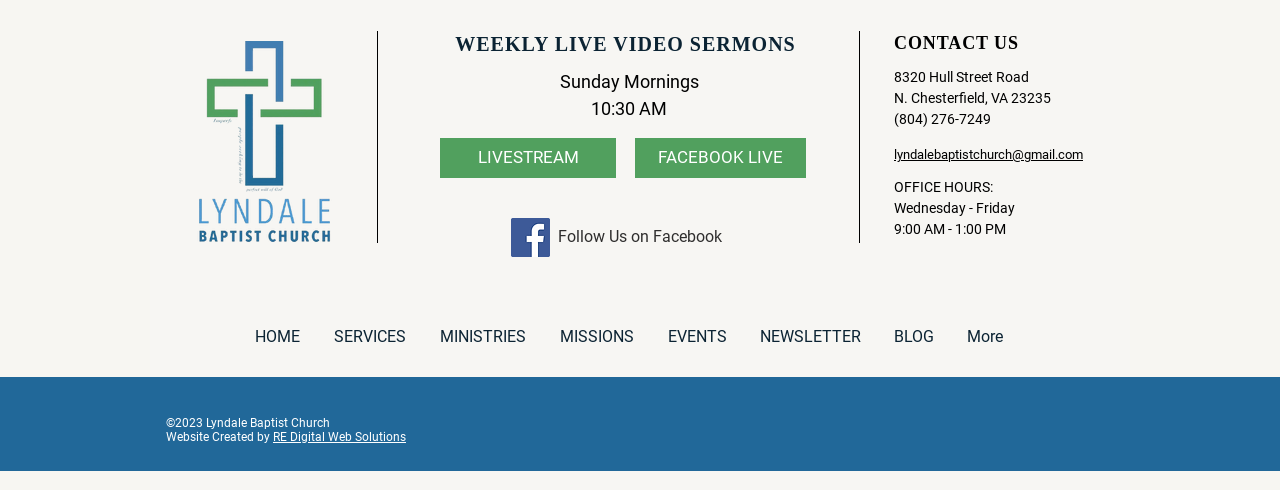What social media platform can you follow the church on?
Please utilize the information in the image to give a detailed response to the question.

The social media platform where you can follow the church is Facebook, as indicated by the 'Facebook' link in the 'Social Bar' section and the 'Follow Us on Facebook' link below it.